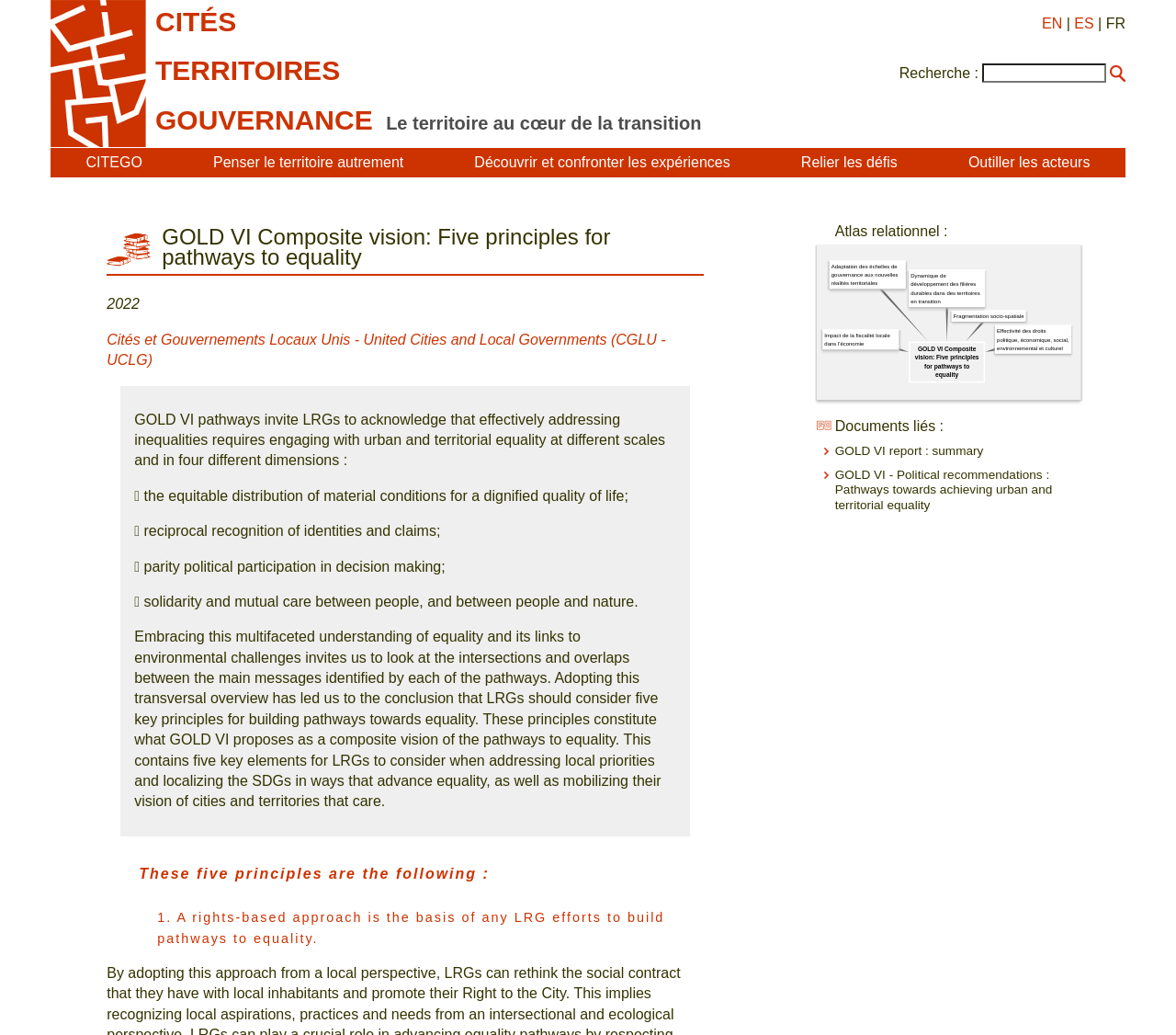Explain the contents of the webpage comprehensively.

This webpage is about the GOLD VI Composite vision, which presents five principles for pathways to equality. At the top left corner, there is a logo of "Citego" with a link to it. Next to the logo, there are three horizontal lines of text: "CITÉS", "TERRITOIRES", and "GOUVERNANCE". 

Below these lines, there is a heading that reads "GOLD VI Composite vision: Five principles for pathways to equality" followed by a subheading "2022" and a link to "Cités et Gouvernements Locaux Unis - United Cities and Local Governments (CGLU - UCLG)". 

The main content of the page is divided into sections. The first section explains the concept of GOLD VI pathways, which involves acknowledging inequalities and engaging with urban and territorial equality at different scales and in four dimensions. These dimensions include the equitable distribution of material conditions, reciprocal recognition of identities and claims, parity political participation, and solidarity and mutual care between people and nature.

The second section presents the five key principles for building pathways towards equality, which are based on a rights-based approach. The principles are not explicitly stated, but they are elaborated on in the following sections.

On the right side of the page, there are several links to related documents, including the GOLD VI report and political recommendations. There is also a search bar with a button to submit a search query.

At the bottom of the page, there are three sections: "Atlas relationnel", "Documents liés", and several hidden links to related topics such as effectiveness of rights, socio-spatial fragmentation, and sustainable development.